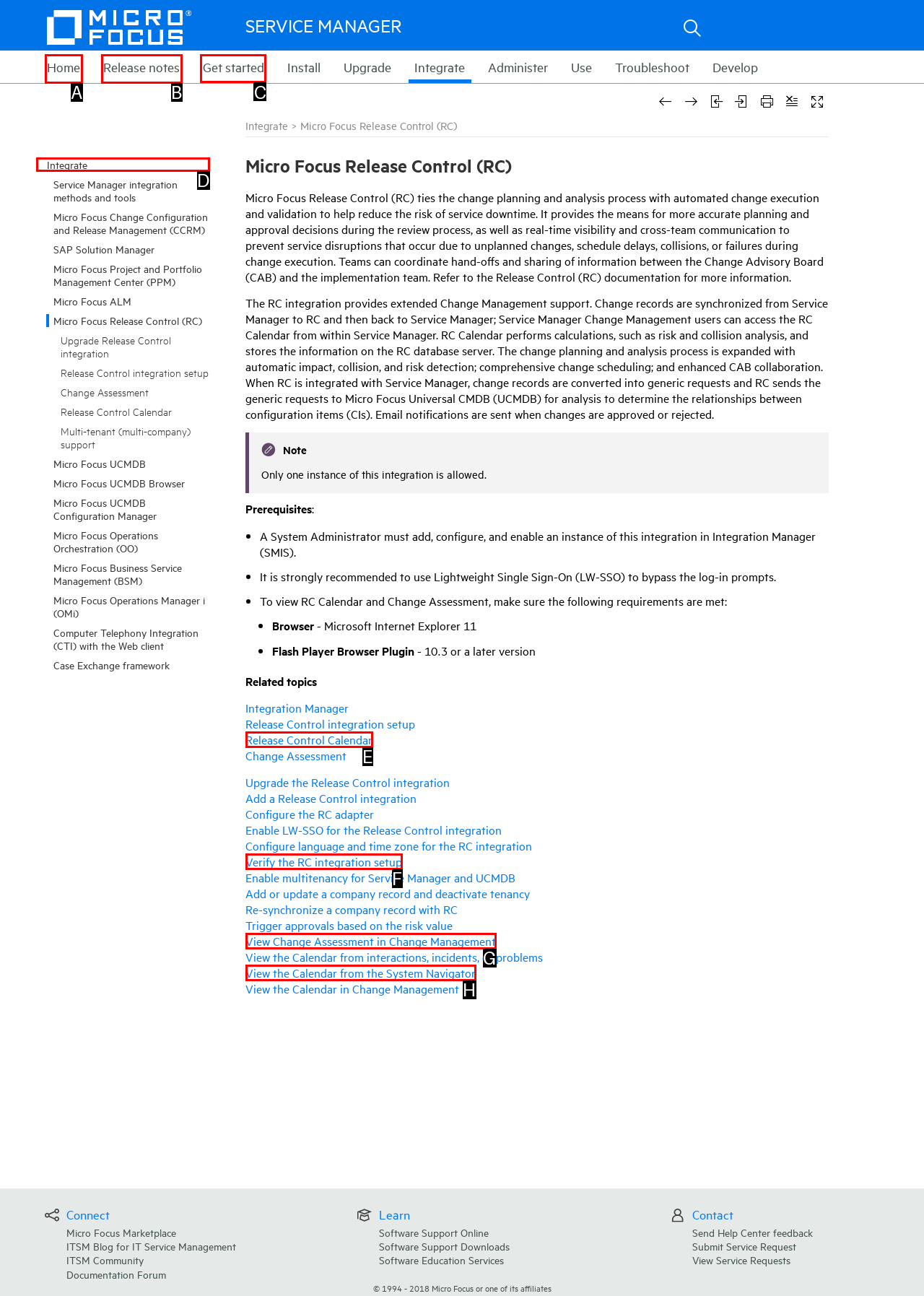What option should I click on to execute the task: Click on the Facebook social link? Give the letter from the available choices.

None